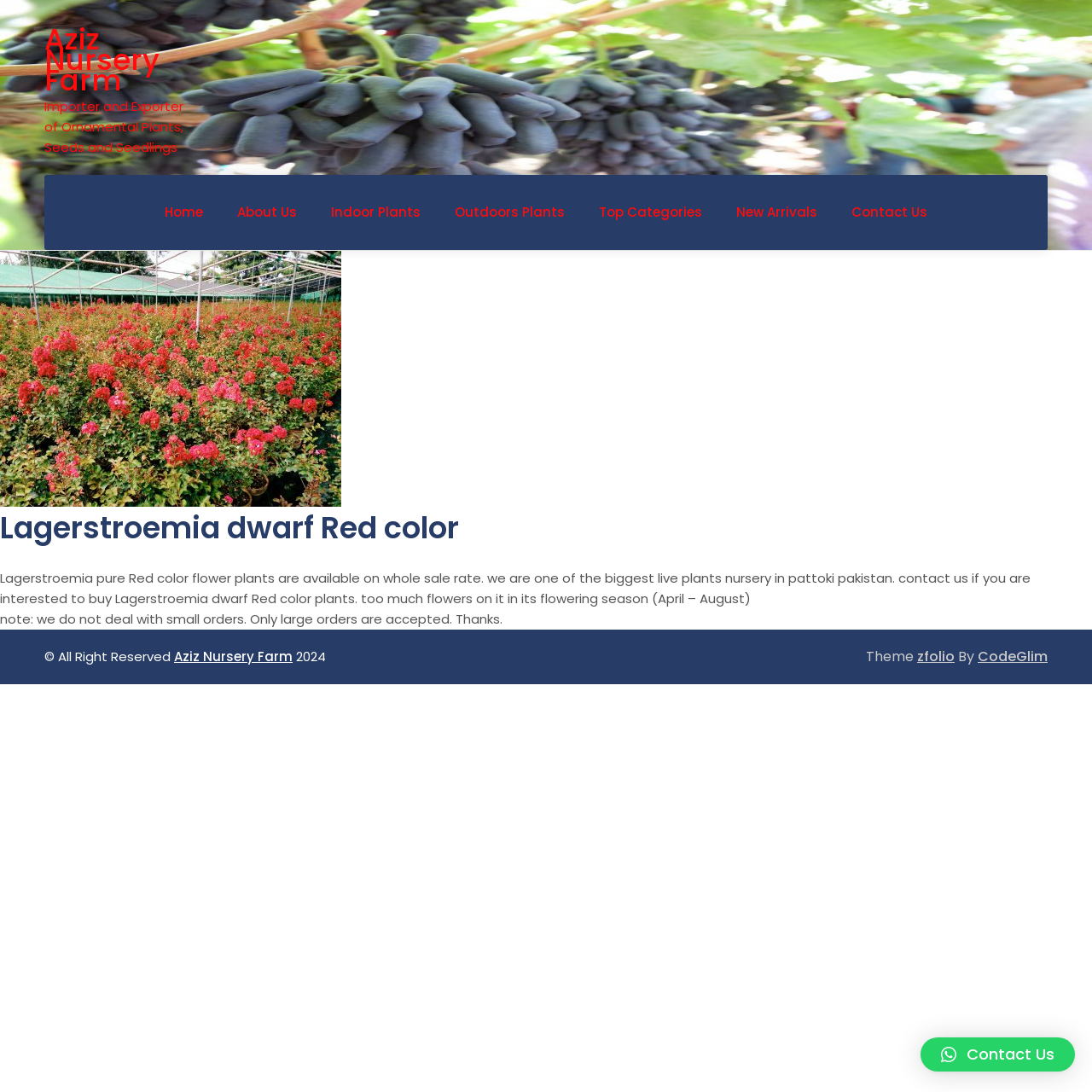Locate the bounding box coordinates of the clickable area to execute the instruction: "Read the article about fixing ear wax". Provide the coordinates as four float numbers between 0 and 1, represented as [left, top, right, bottom].

None